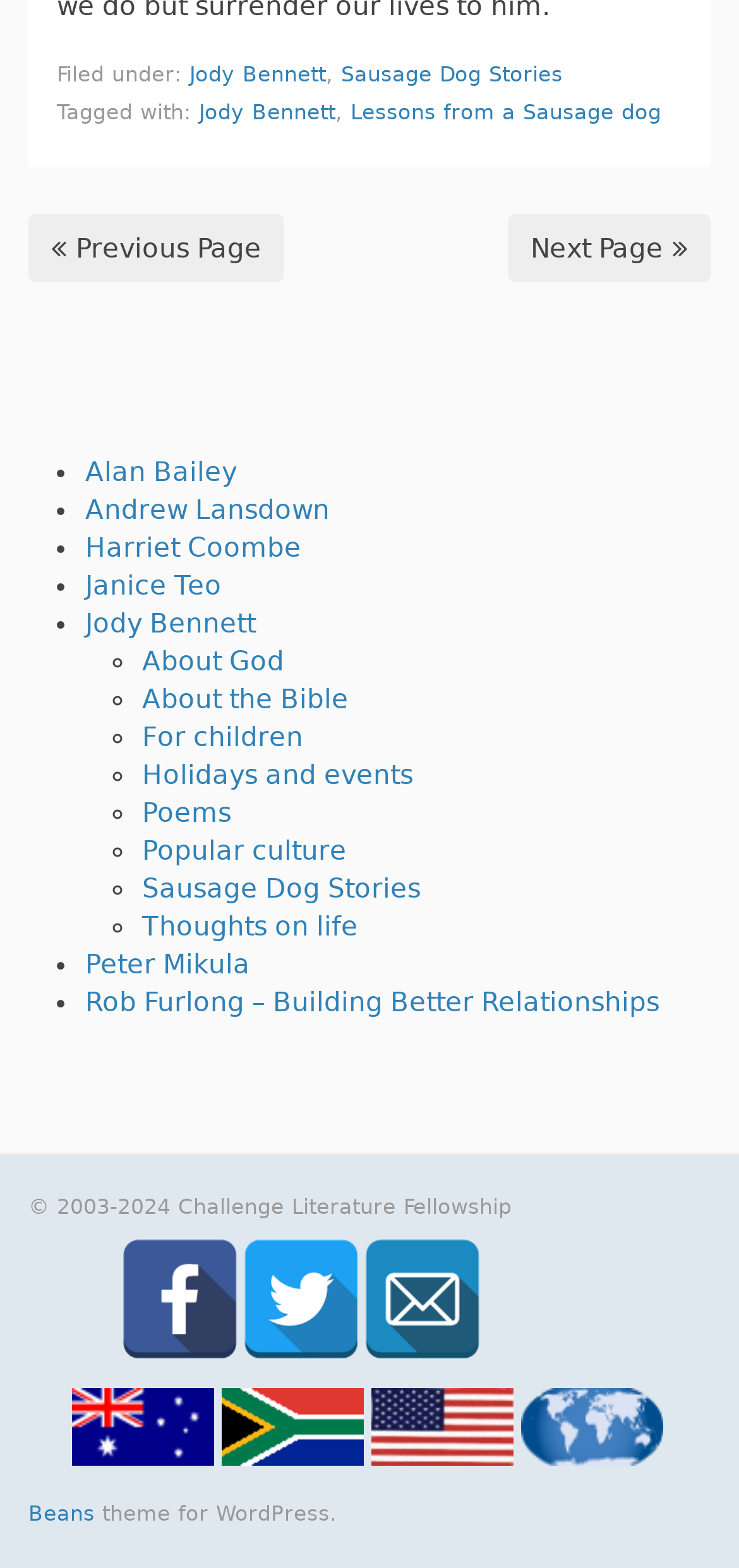Determine the bounding box coordinates for the clickable element to execute this instruction: "Click on 'Jody Bennett'". Provide the coordinates as four float numbers between 0 and 1, i.e., [left, top, right, bottom].

[0.256, 0.039, 0.441, 0.055]